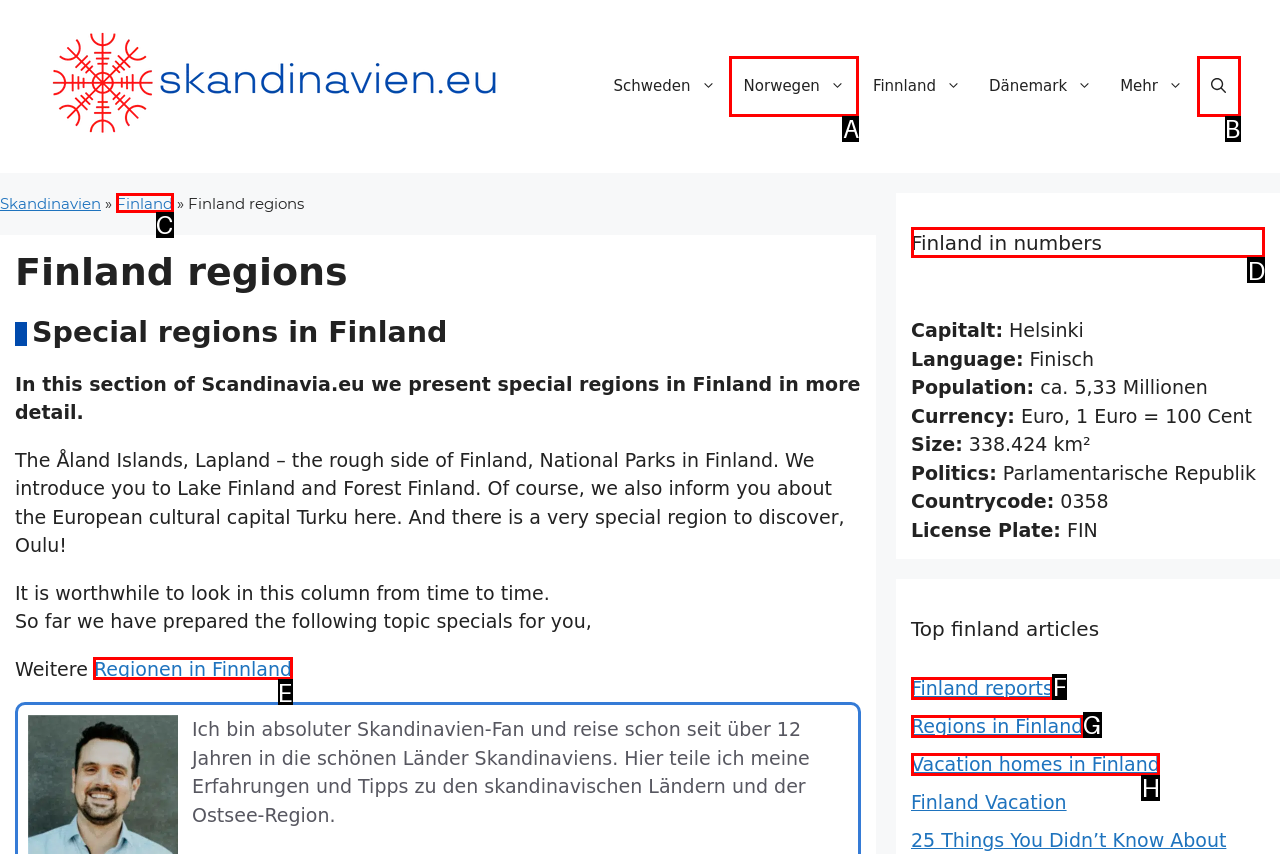Indicate the UI element to click to perform the task: Learn about Finland in numbers. Reply with the letter corresponding to the chosen element.

D